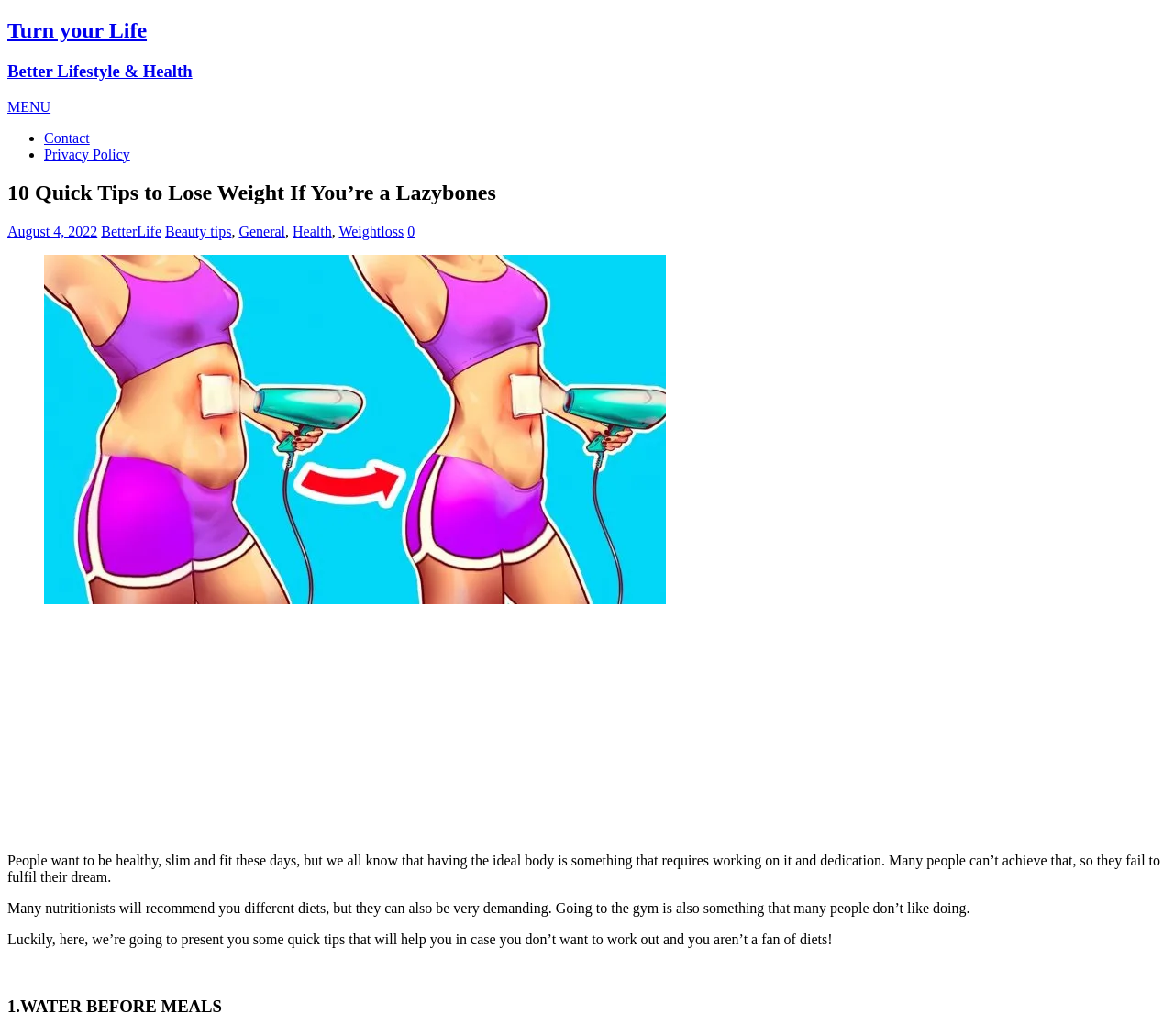Analyze the image and deliver a detailed answer to the question: What is the website's main topic?

Based on the webpage's content, including the heading '10 Quick Tips to Lose Weight If You’re a Lazybones' and the text 'People want to be healthy, slim and fit these days...', it can be inferred that the website's main topic is health and fitness.